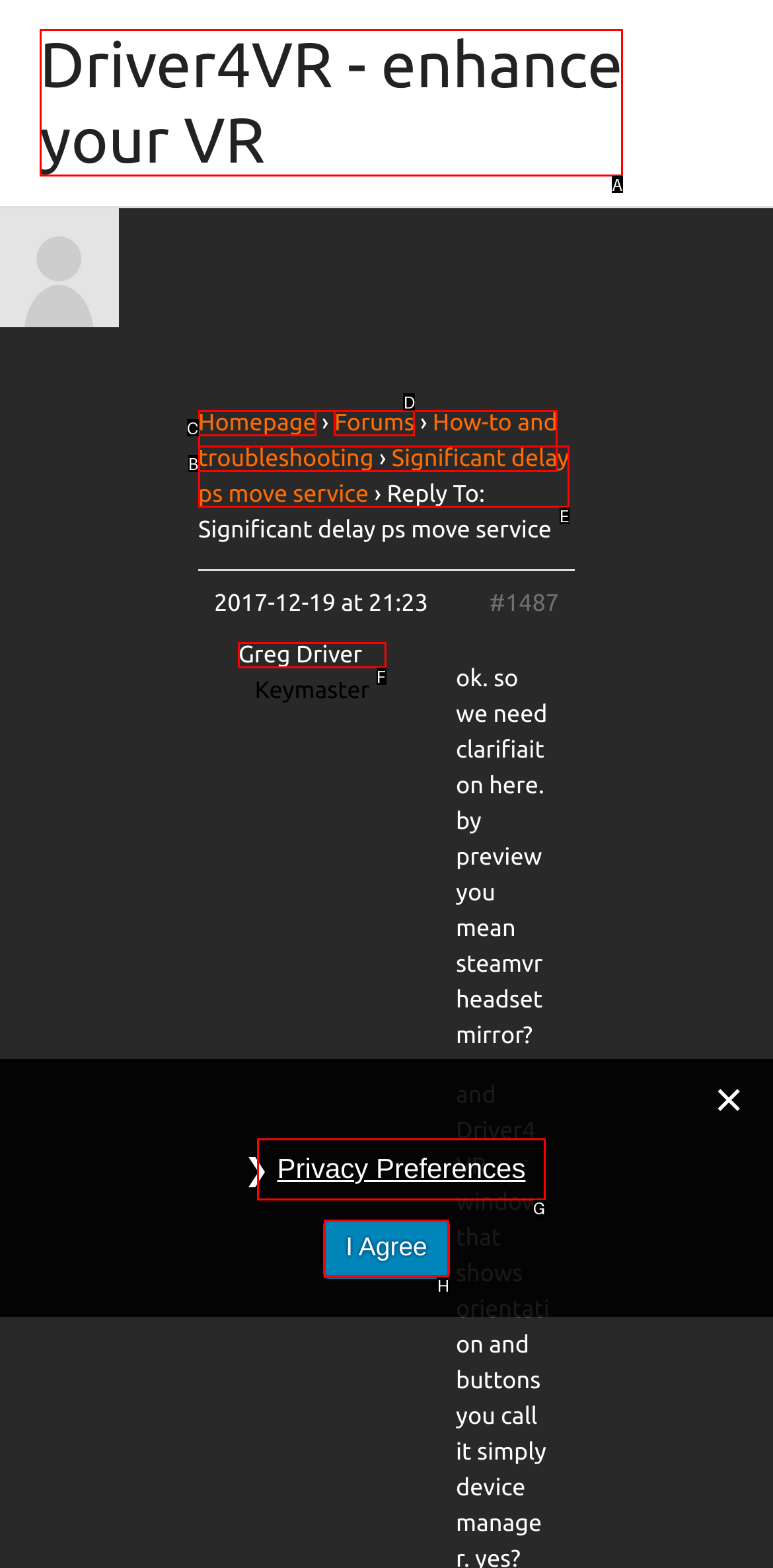Choose the HTML element that corresponds to the description: Privacy Preferences
Provide the answer by selecting the letter from the given choices.

G